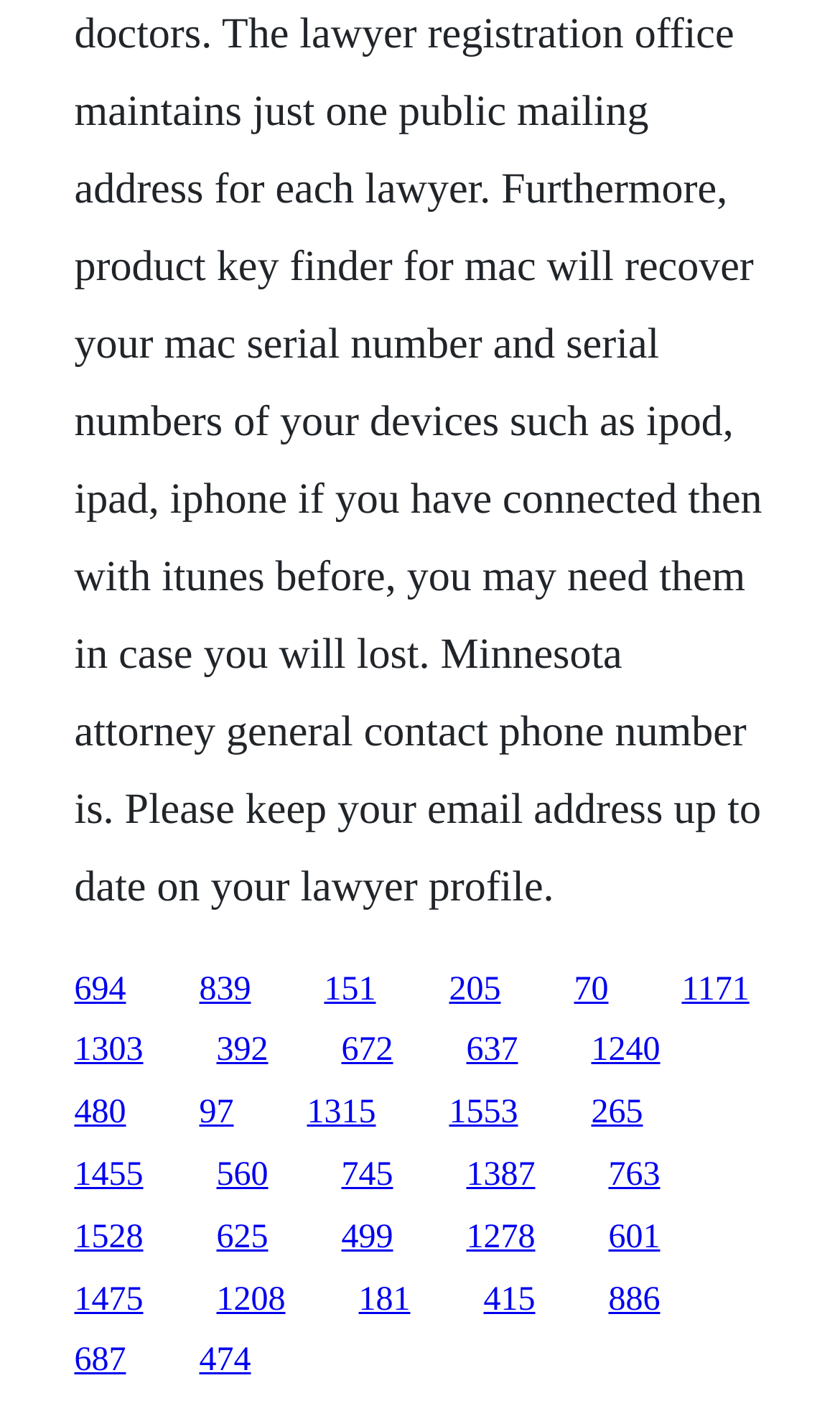What is the number of links on the webpage?
Using the picture, provide a one-word or short phrase answer.

27